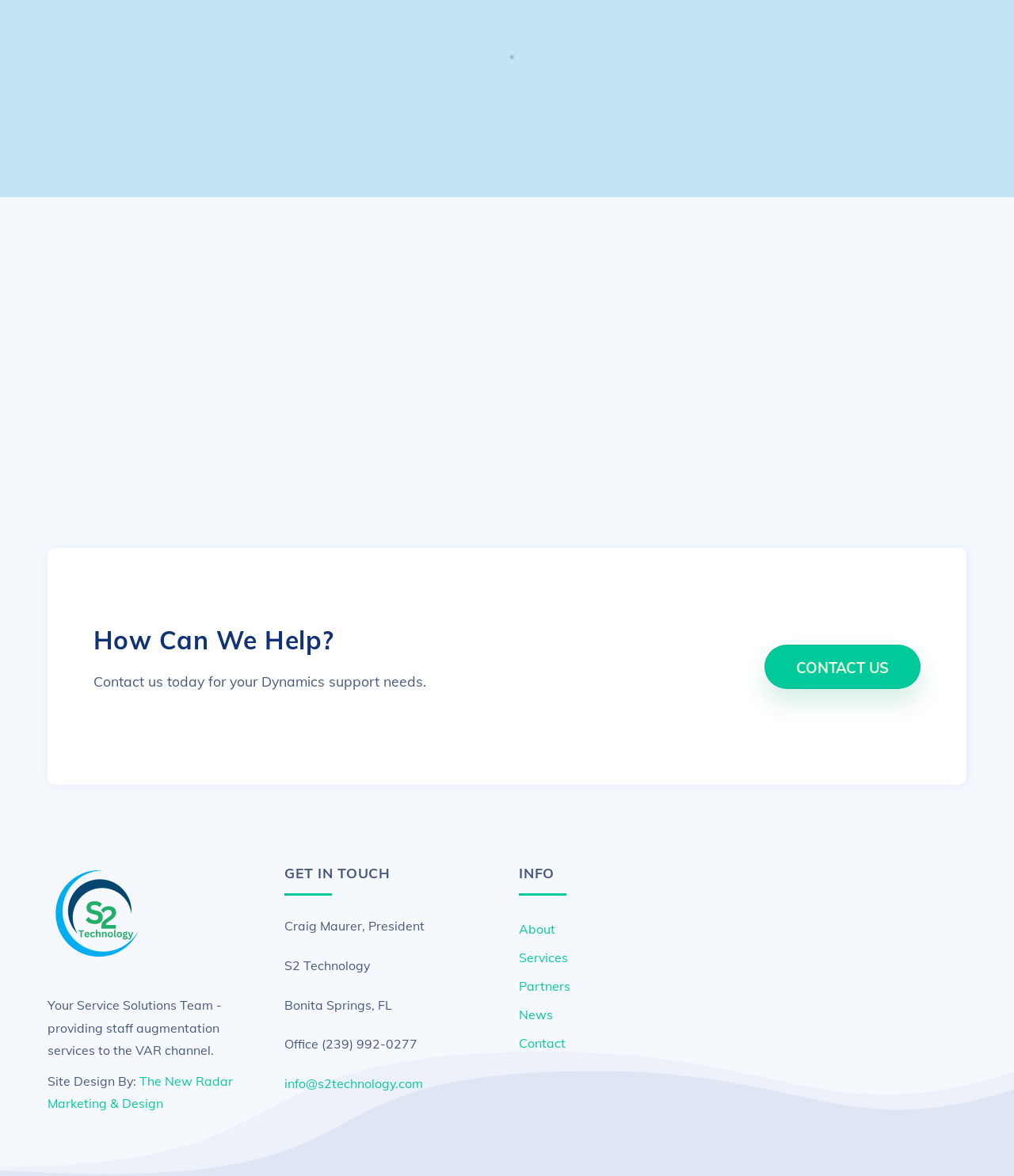Using the provided element description: "Contact us", determine the bounding box coordinates of the corresponding UI element in the screenshot.

[0.754, 0.548, 0.908, 0.586]